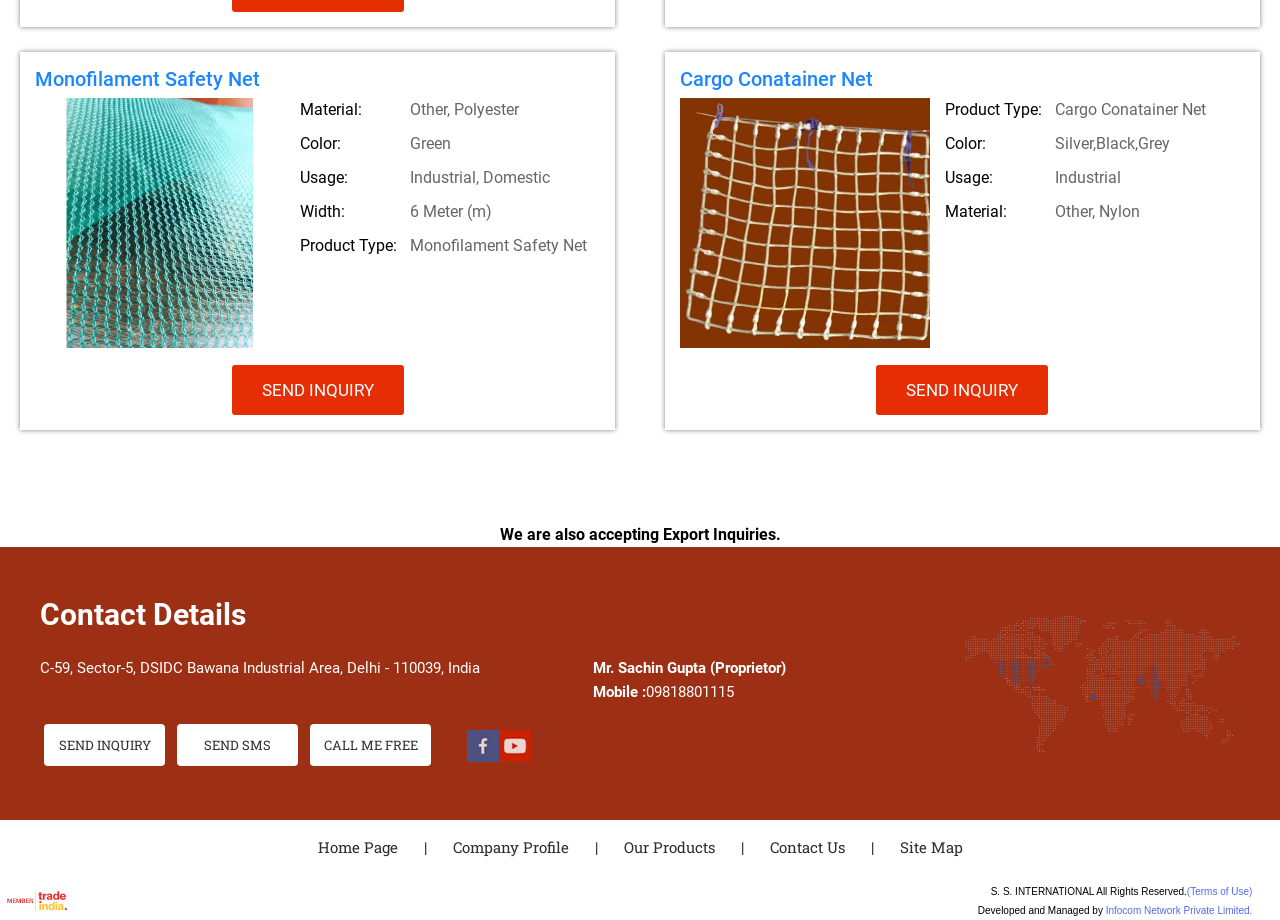By analyzing the image, answer the following question with a detailed response: What is the company's address?

I looked at the contact details section on the page, and it lists the company's address as C-59, Sector-5, DSIDC Bawana Industrial Area, Delhi - 110039, India.